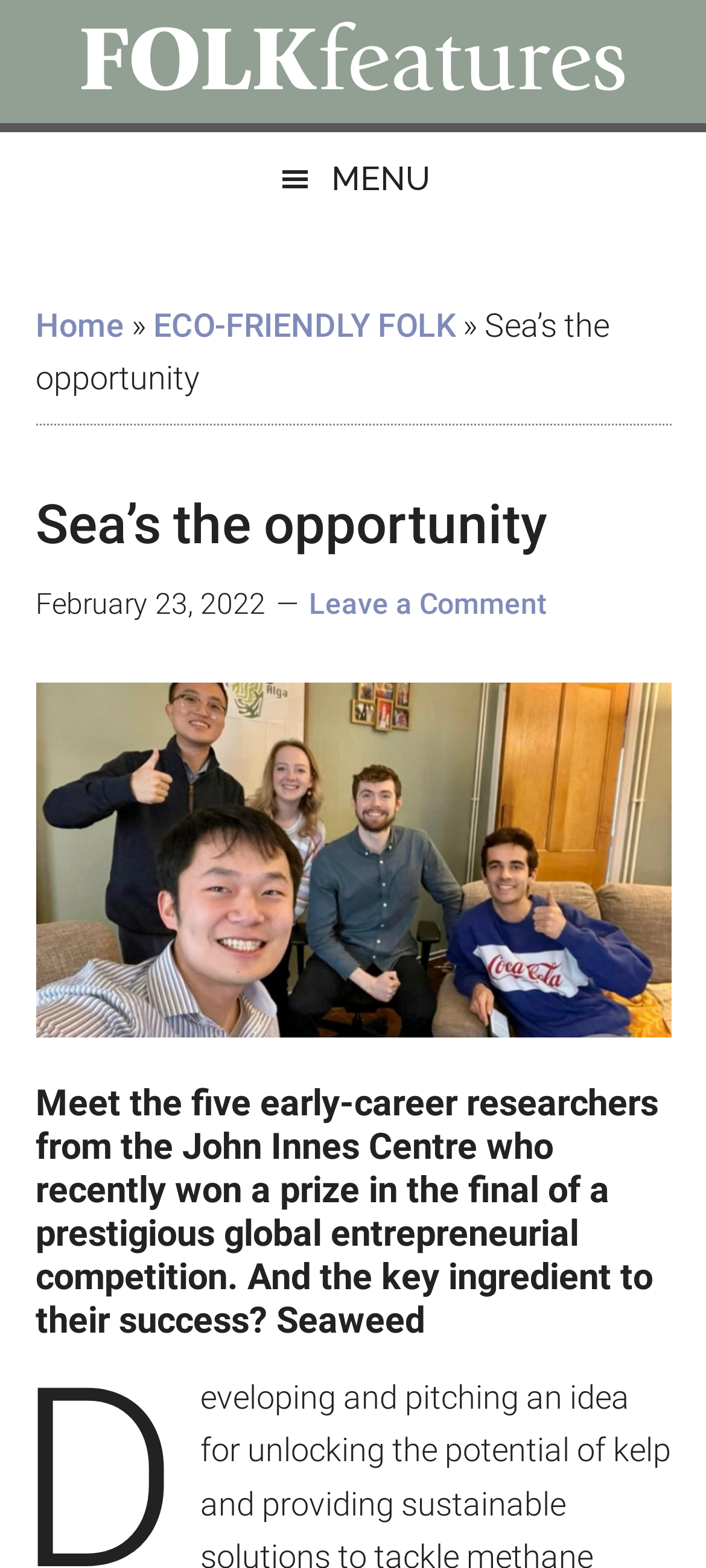What is the theme of the menu item 'ECO-FRIENDLY FOLK'?
Your answer should be a single word or phrase derived from the screenshot.

Eco-friendly